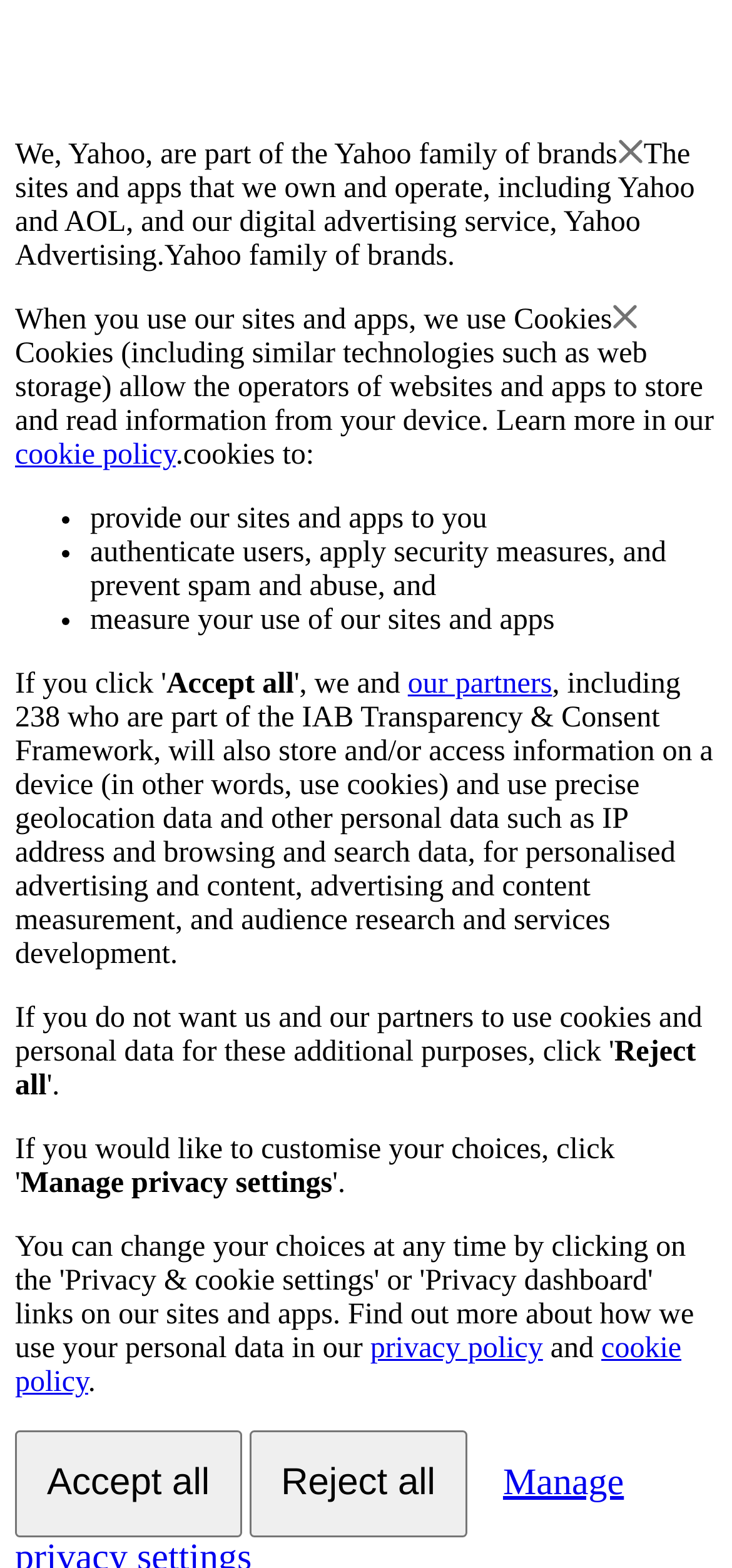How many purposes are cookies used for?
Please provide a comprehensive answer based on the visual information in the image.

The webpage lists four purposes for which cookies are used: to provide sites and apps, authenticate users, apply security measures, and measure use of sites and apps.